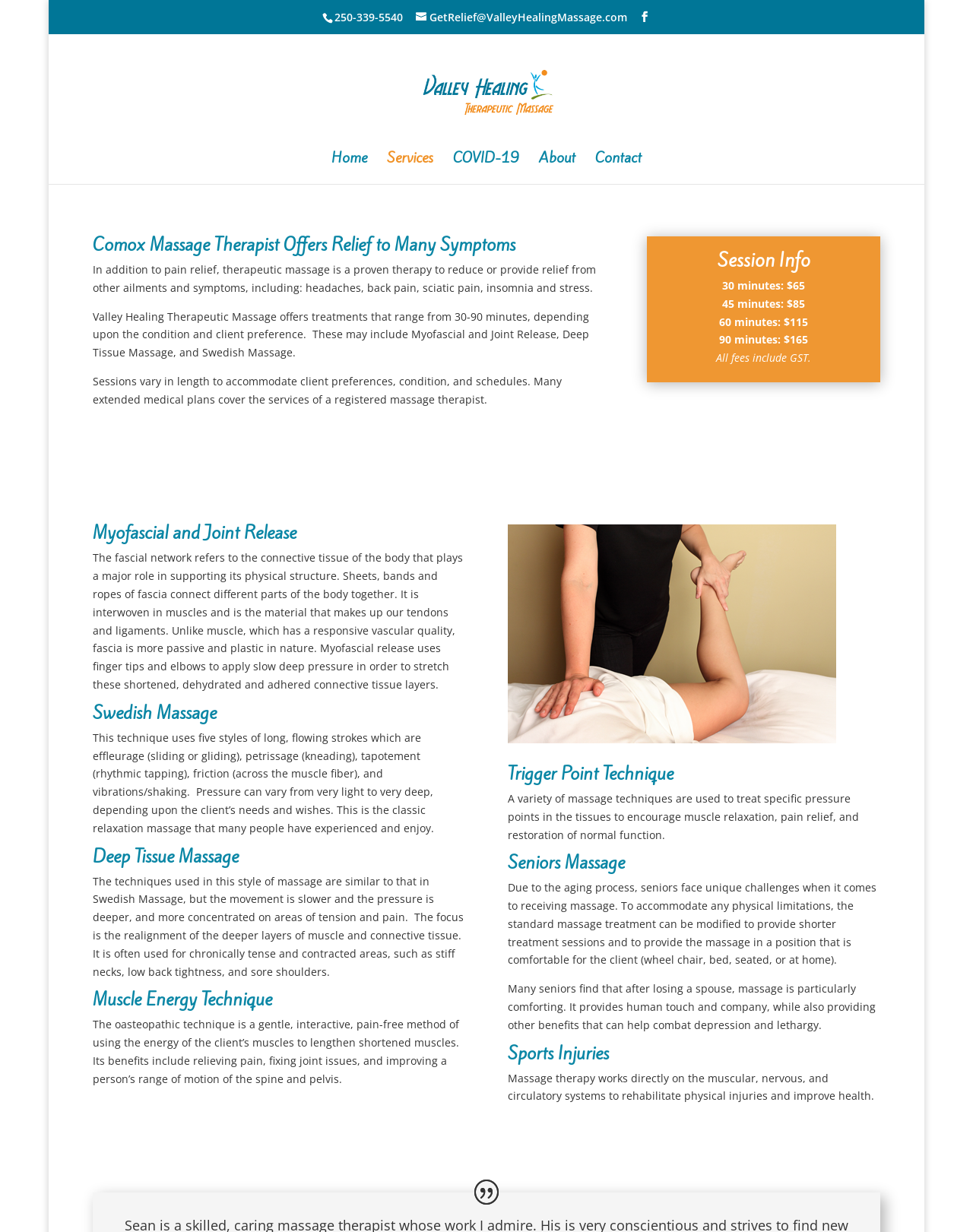Find the bounding box coordinates of the clickable area required to complete the following action: "Call the phone number".

[0.344, 0.008, 0.414, 0.019]